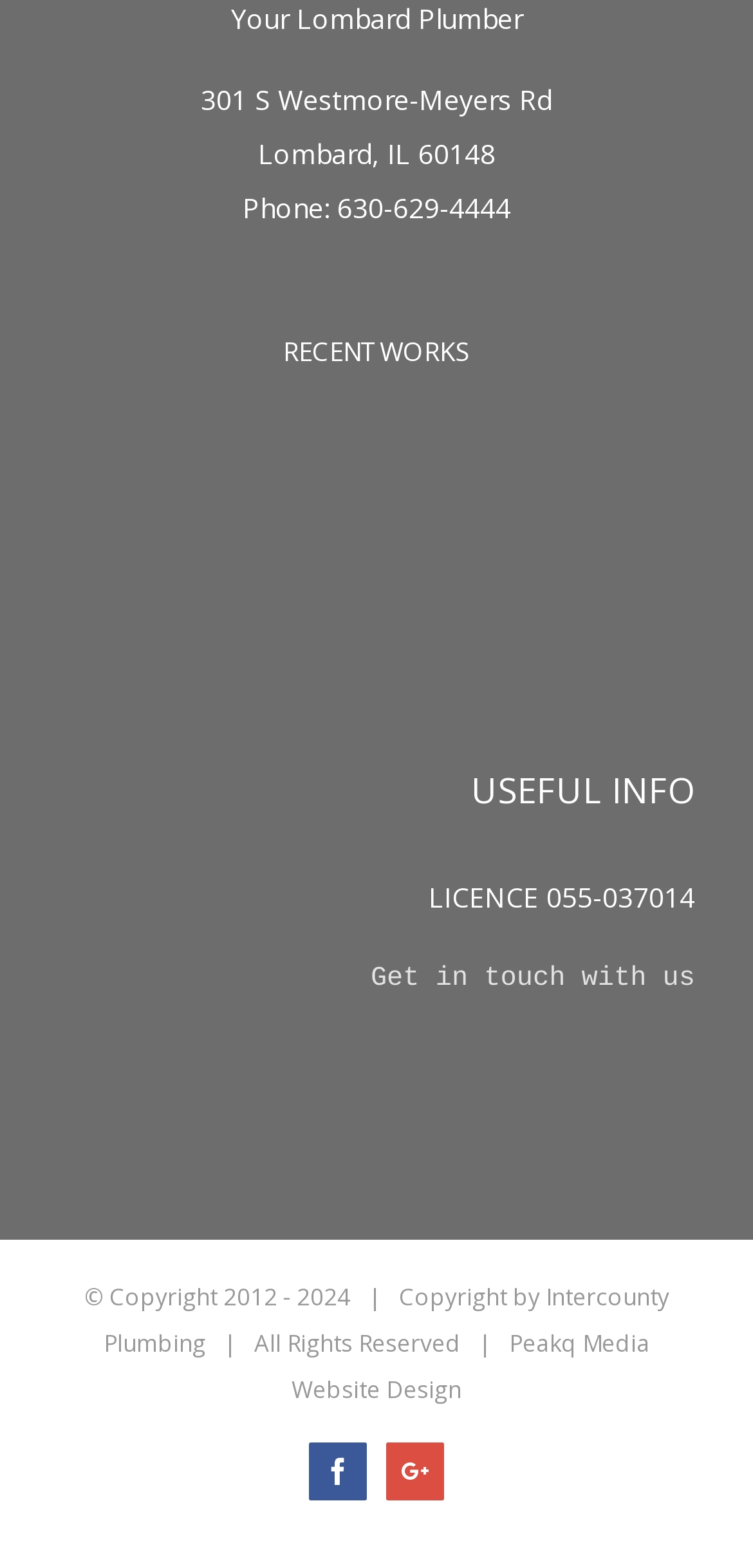Determine the bounding box coordinates in the format (top-left x, top-left y, bottom-right x, bottom-right y). Ensure all values are floating point numbers between 0 and 1. Identify the bounding box of the UI element described by: Peakq Media Website Design

[0.387, 0.846, 0.863, 0.897]